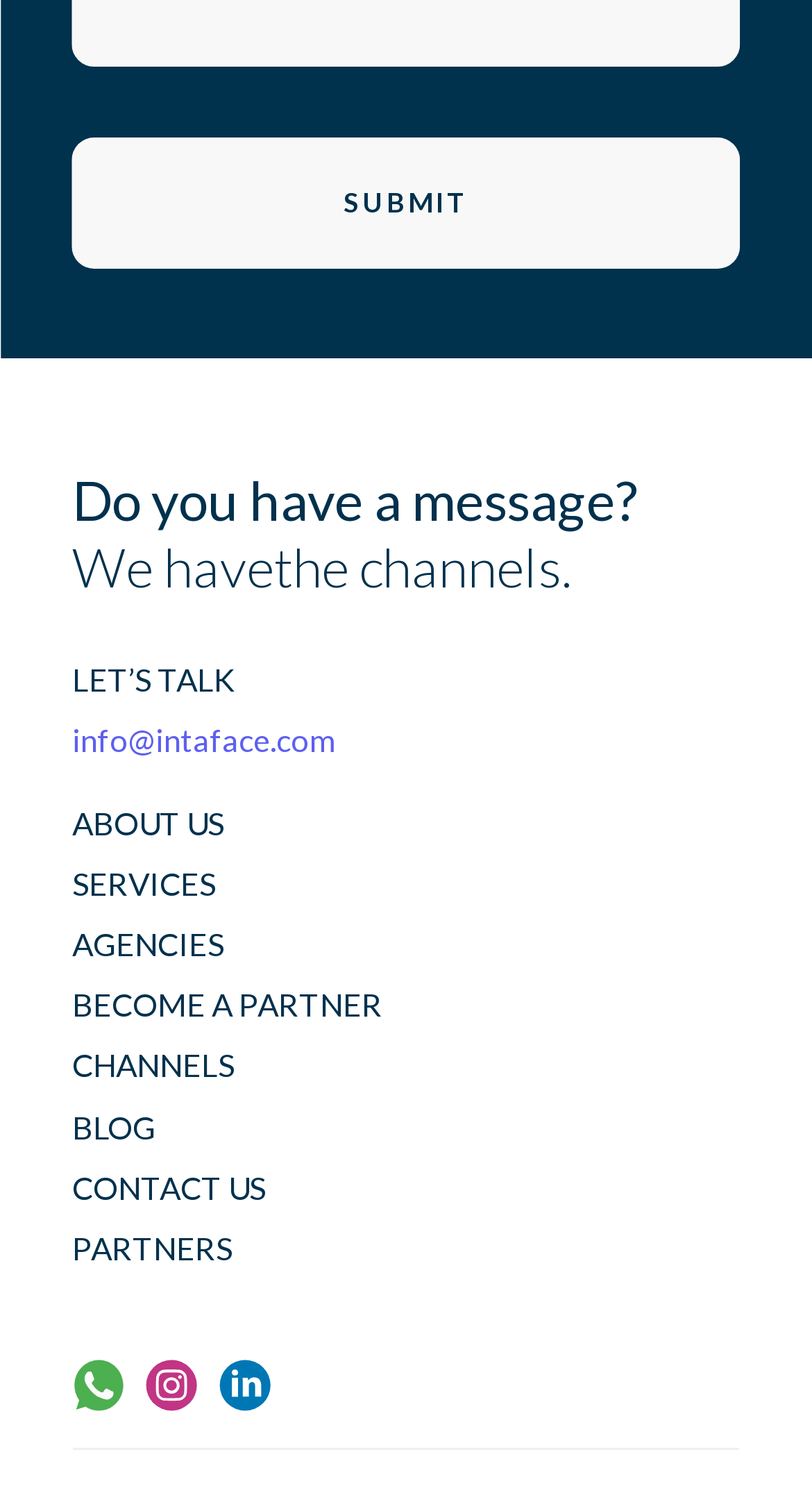Consider the image and give a detailed and elaborate answer to the question: 
How many social media links are present?

There are three social media links present at the bottom of the webpage, which can be identified by their bounding box coordinates and OCR text. They are located at [0.089, 0.913, 0.155, 0.95], [0.177, 0.913, 0.244, 0.95], and [0.266, 0.913, 0.332, 0.95] respectively.